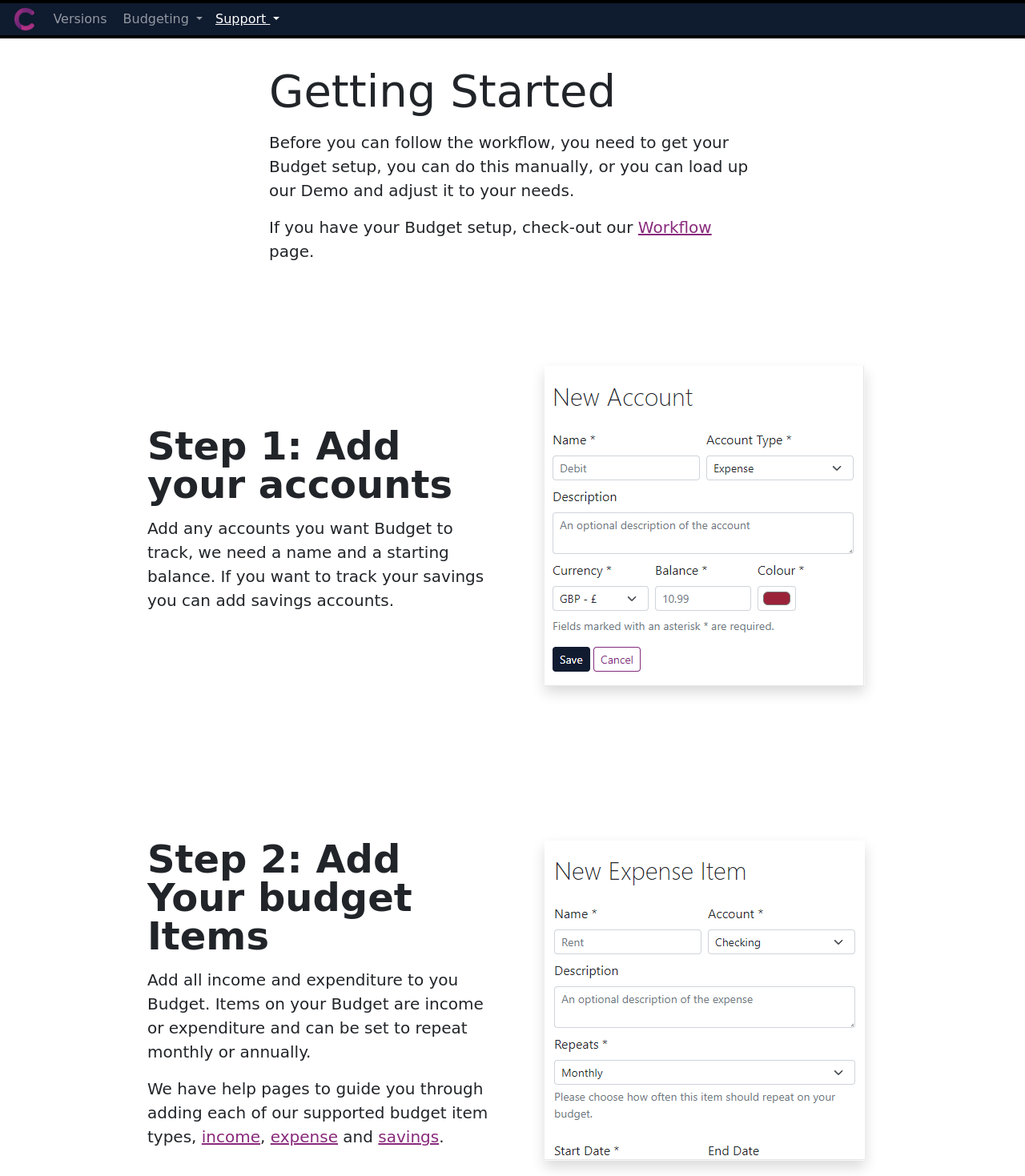What is the logo of 'Costs to Expect'?
Based on the image, give a concise answer in the form of a single word or short phrase.

Costs to Expect Logo